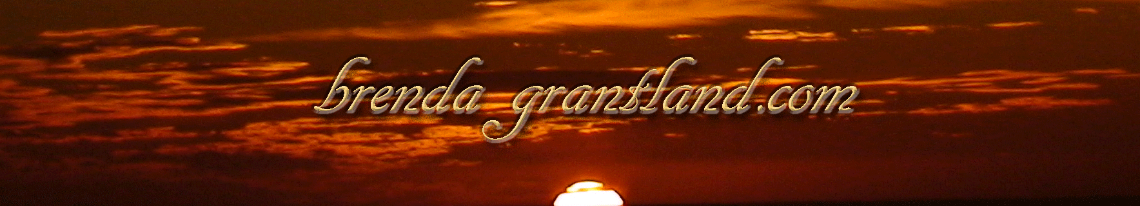Describe the image in great detail, covering all key points.

The image features a serene sunset scene, with warm orange and reddish hues painting the sky as the sun sets on the horizon. Prominently displayed across the bottom is the elegant text "brenda_grantland.com," suggesting a connection to the website of Brenda Grantland, indicating that this sunset may symbolize hope and new beginnings aligned with her work. The overall aesthetic blends natural beauty with an invitation to explore more about her offerings, possibly related to her e-books and legal expertise. The tranquil backdrop reflects a moment of reflection that complements the themes present in her professional endeavors.